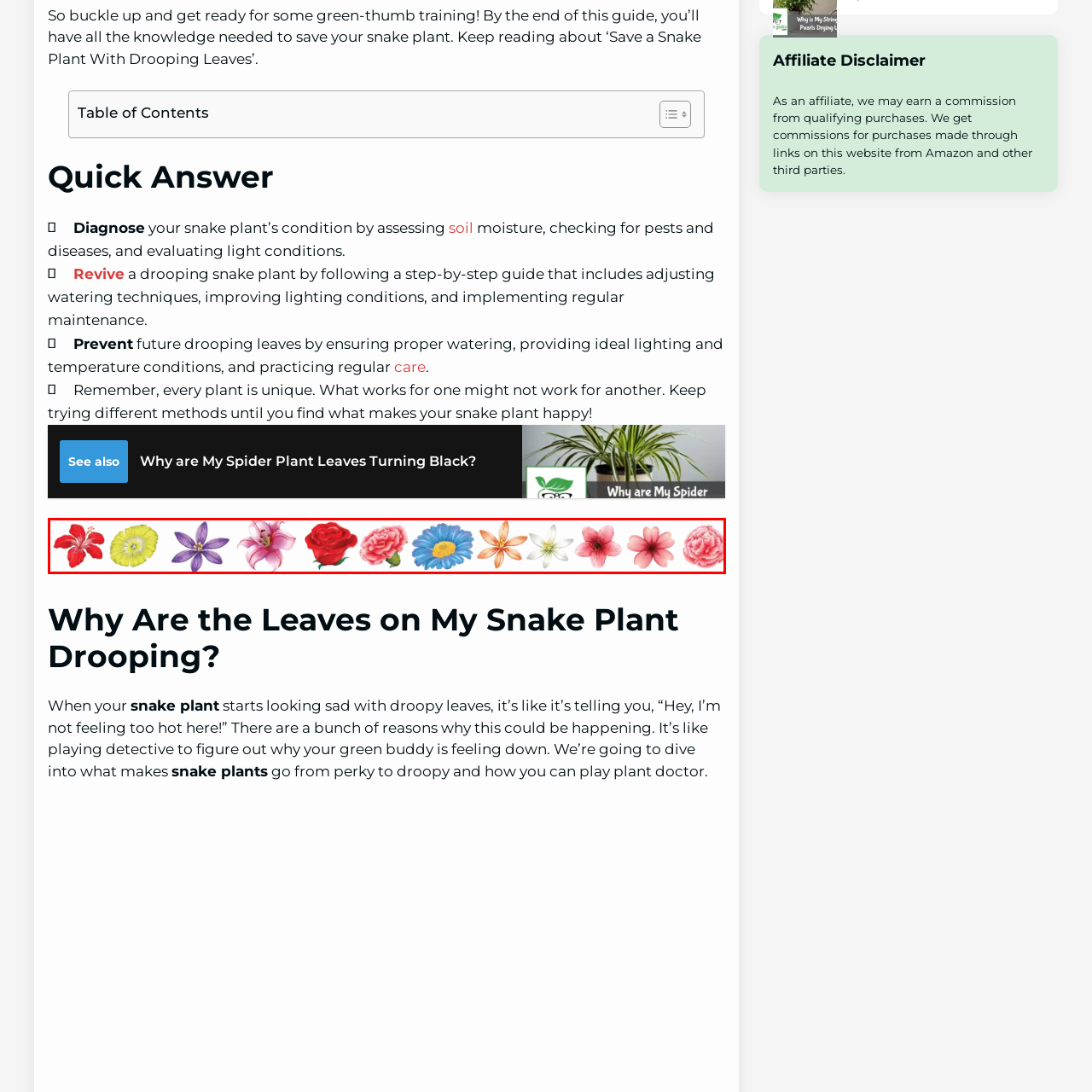Analyze the content inside the red box, How many floral types are featured in the composition? Provide a short answer using a single word or phrase.

At least 4